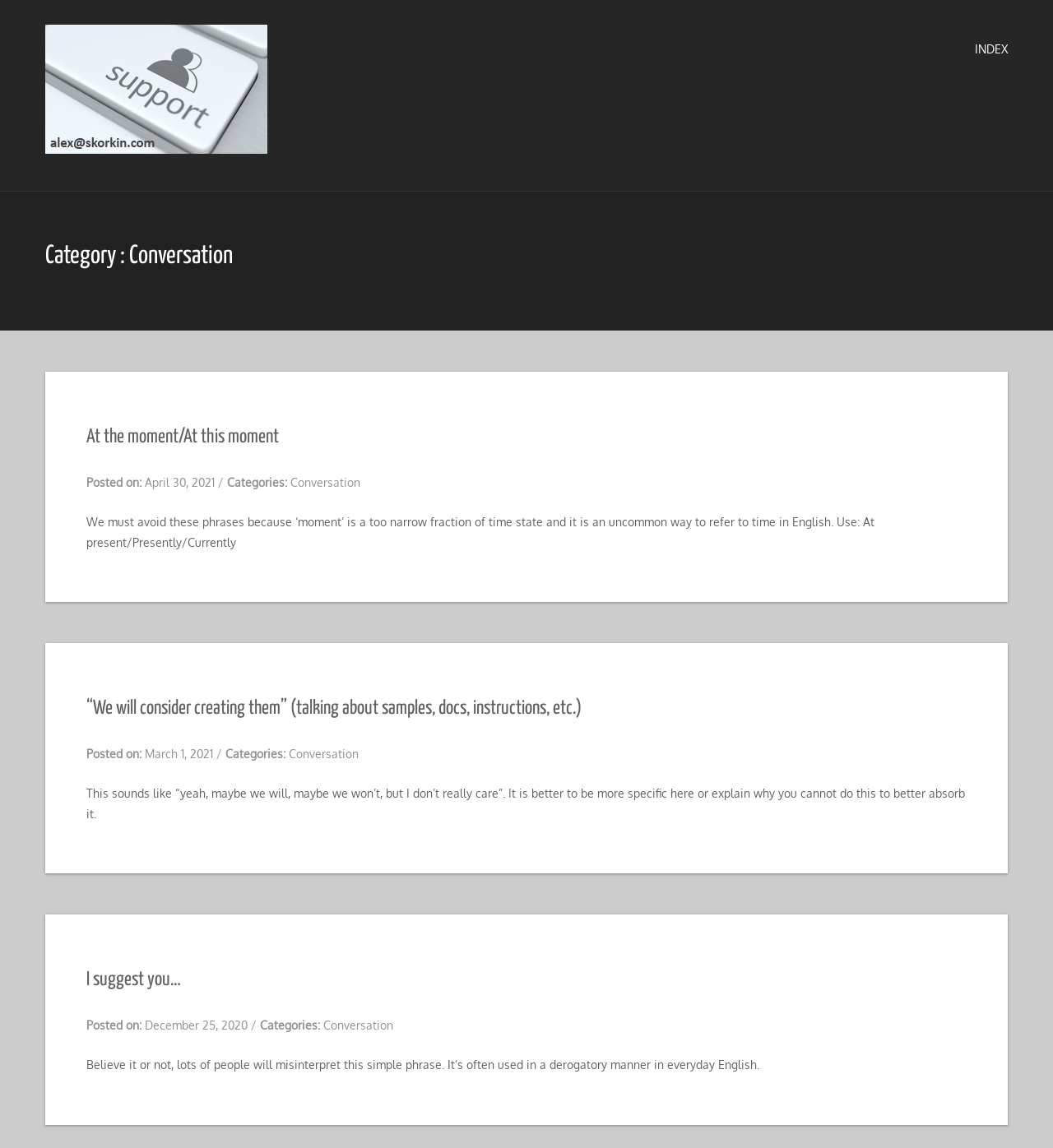Please specify the coordinates of the bounding box for the element that should be clicked to carry out this instruction: "Read the article about 'I suggest you…'". The coordinates must be four float numbers between 0 and 1, formatted as [left, top, right, bottom].

[0.082, 0.846, 0.172, 0.862]